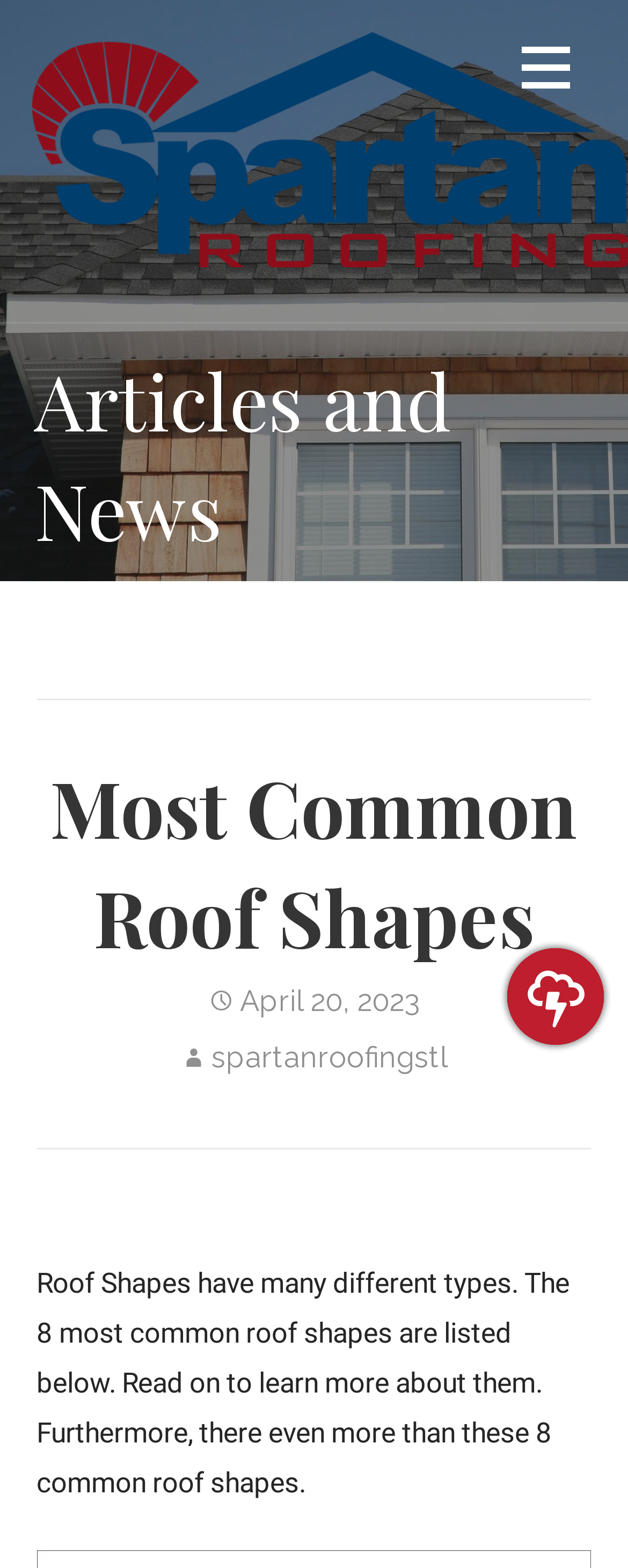Find the bounding box of the UI element described as: "spartanroofingstl". The bounding box coordinates should be given as four float values between 0 and 1, i.e., [left, top, right, bottom].

[0.337, 0.663, 0.714, 0.685]